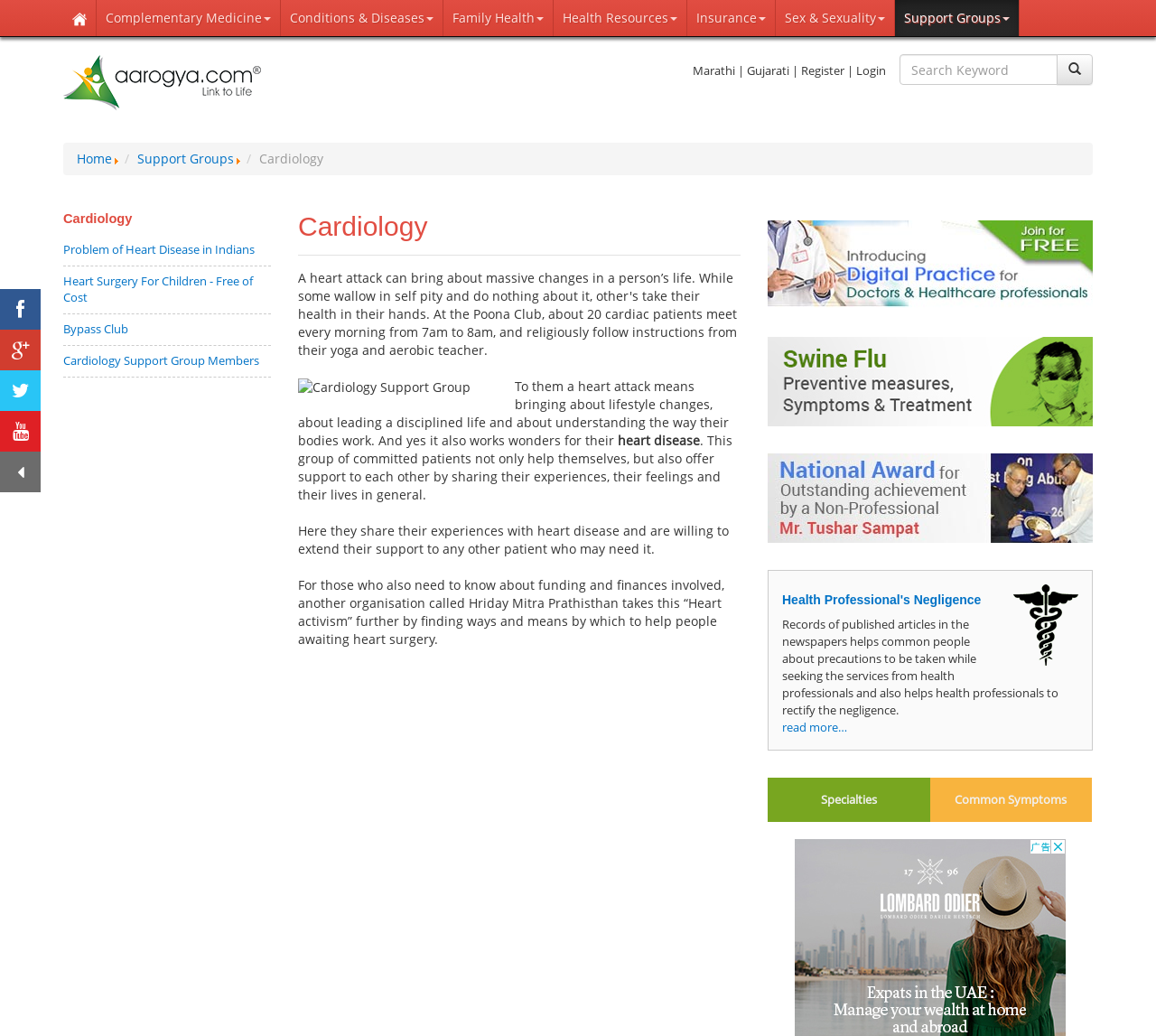Determine the bounding box coordinates for the area that should be clicked to carry out the following instruction: "Visit the 'Cardiology Support Group'".

[0.258, 0.366, 0.407, 0.383]